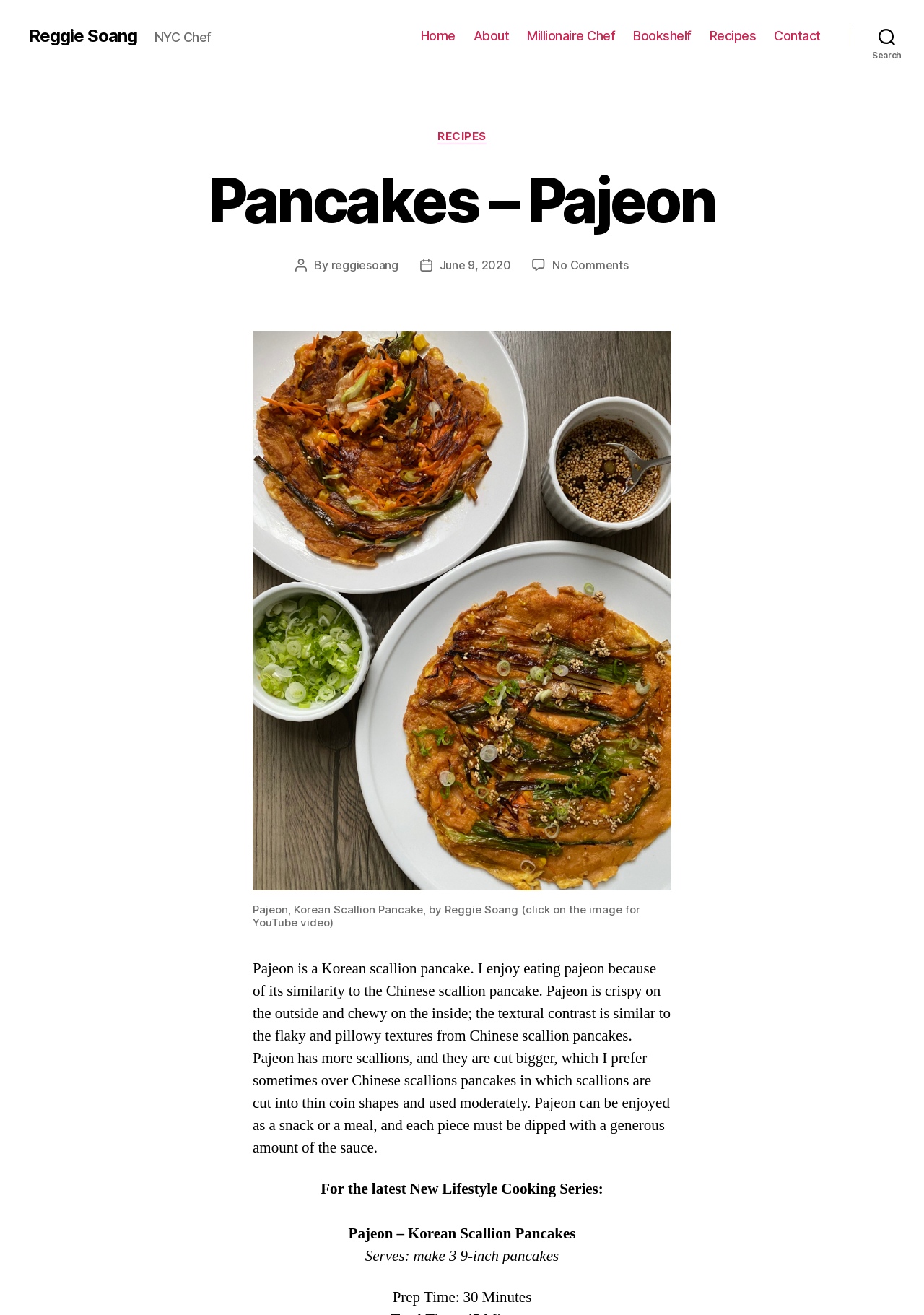Please indicate the bounding box coordinates of the element's region to be clicked to achieve the instruction: "View the 'Recipes'". Provide the coordinates as four float numbers between 0 and 1, i.e., [left, top, right, bottom].

[0.768, 0.022, 0.818, 0.033]